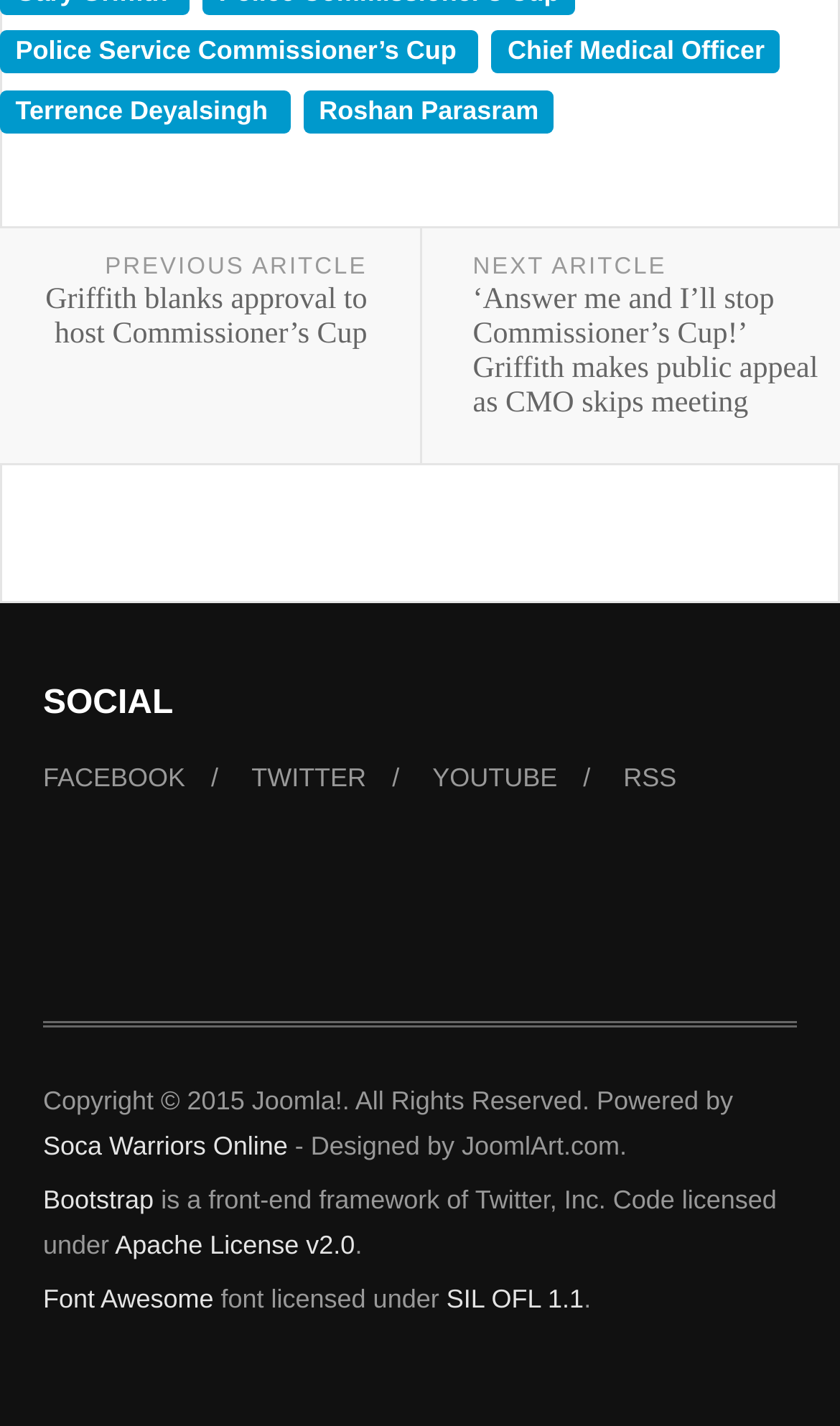Can you give a comprehensive explanation to the question given the content of the image?
What is the name of the framework mentioned?

The webpage has a link with the text 'Bootstrap' which is a front-end framework of Twitter, Inc., as mentioned in the webpage.